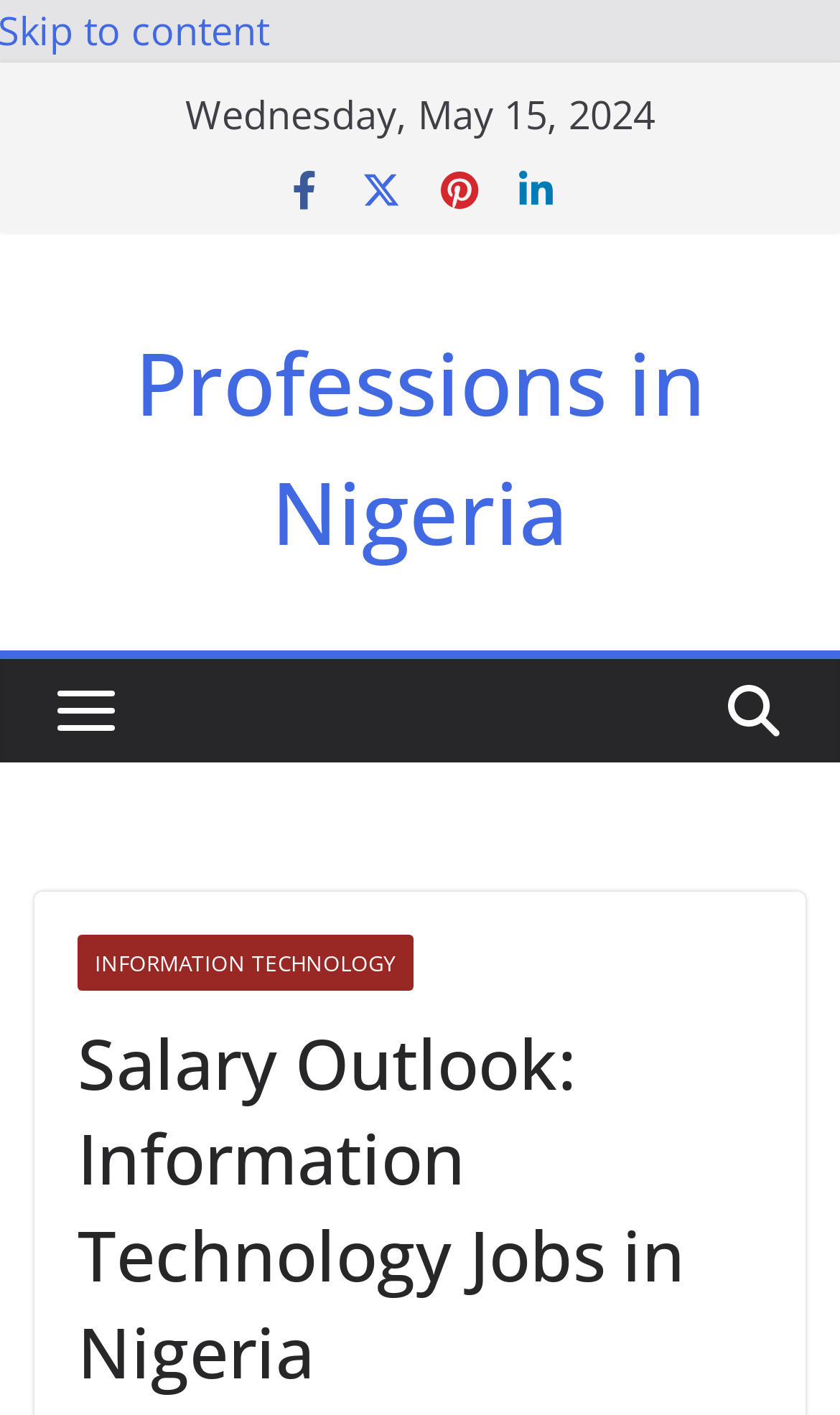Locate the bounding box coordinates of the UI element described by: "aria-label="menu"". Provide the coordinates as four float numbers between 0 and 1, formatted as [left, top, right, bottom].

[0.041, 0.465, 0.164, 0.538]